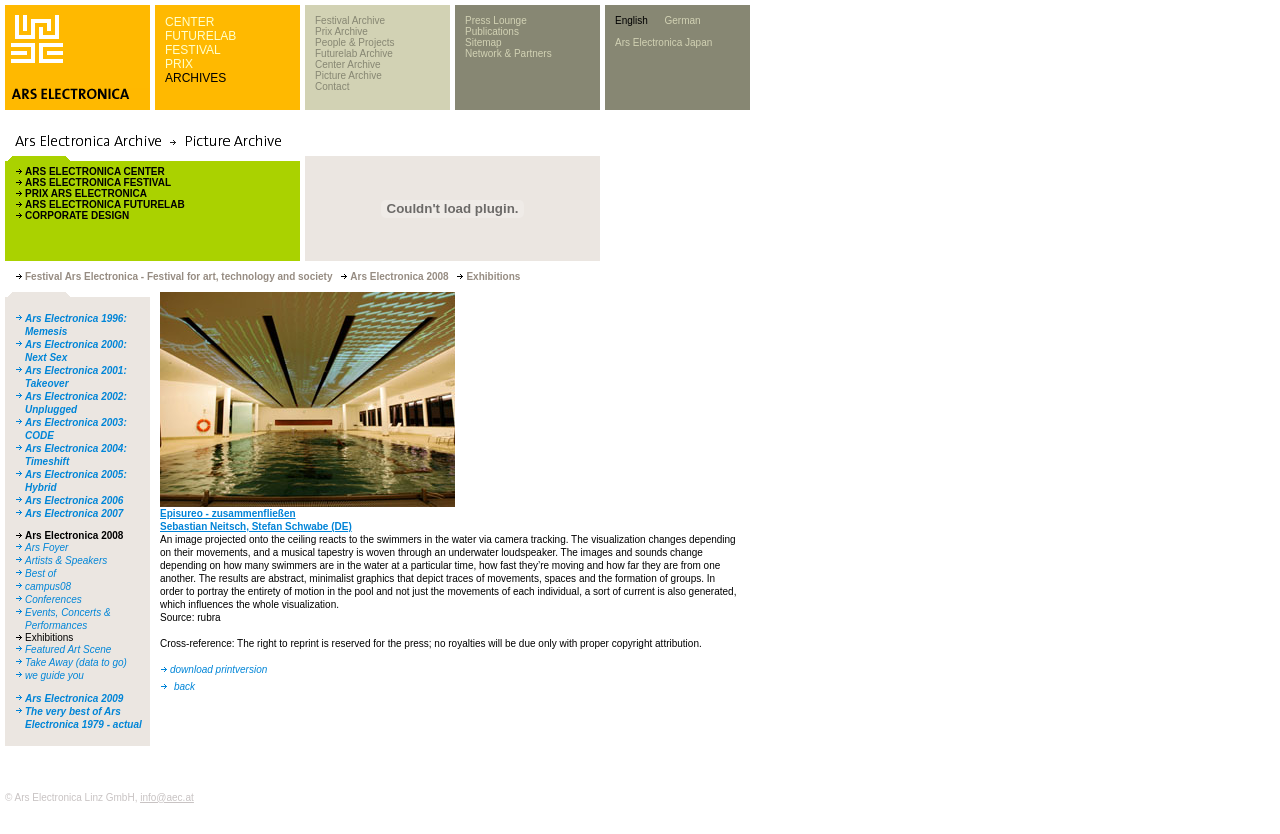Determine the bounding box coordinates of the section to be clicked to follow the instruction: "Click the 'CENTER' link". The coordinates should be given as four float numbers between 0 and 1, formatted as [left, top, right, bottom].

[0.129, 0.018, 0.167, 0.035]